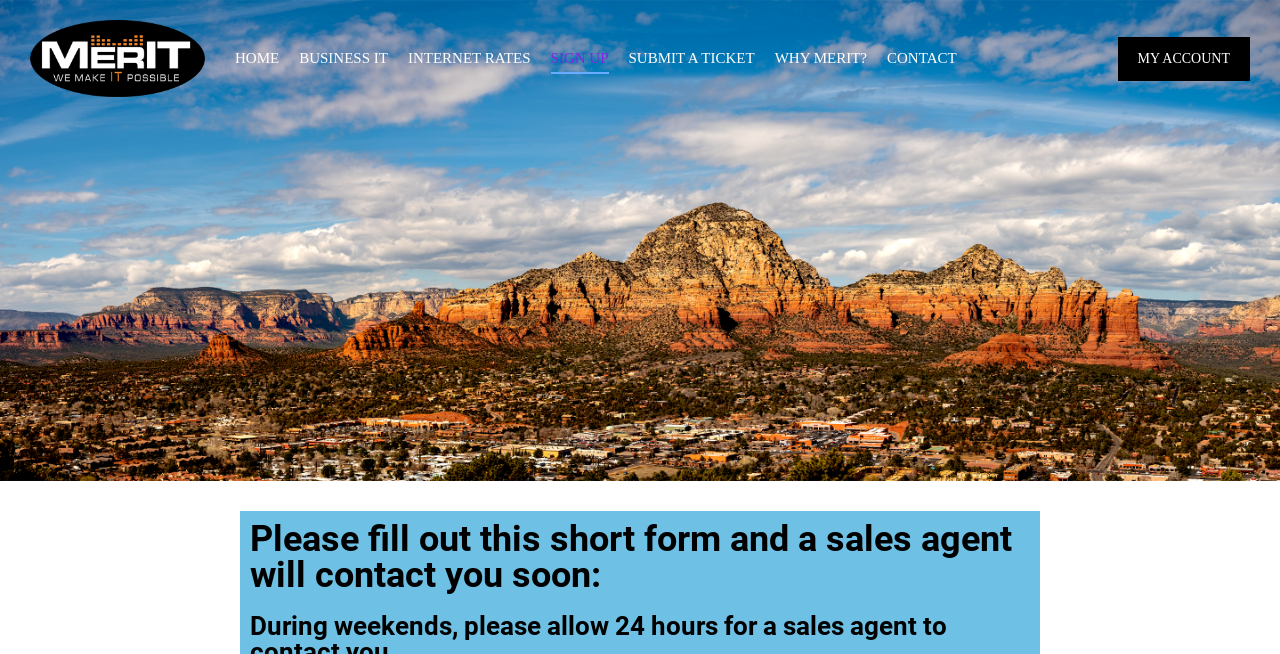Provide the bounding box coordinates, formatted as (top-left x, top-left y, bottom-right x, bottom-right y), with all values being floating point numbers between 0 and 1. Identify the bounding box of the UI element that matches the description: Submit a Ticket

[0.491, 0.07, 0.59, 0.109]